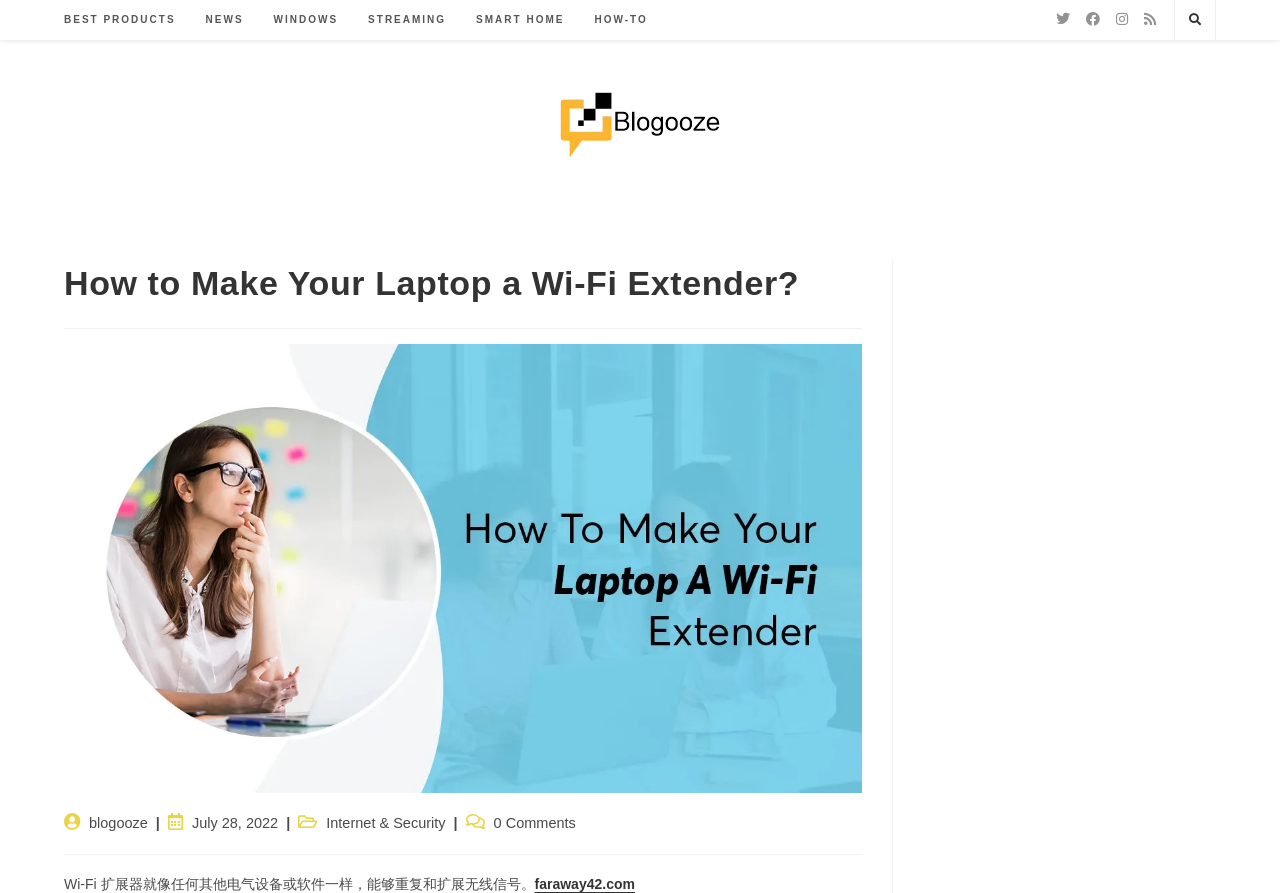Find the bounding box of the UI element described as: "Feliz Navidad". The bounding box coordinates should be given as four float values between 0 and 1, i.e., [left, top, right, bottom].

None